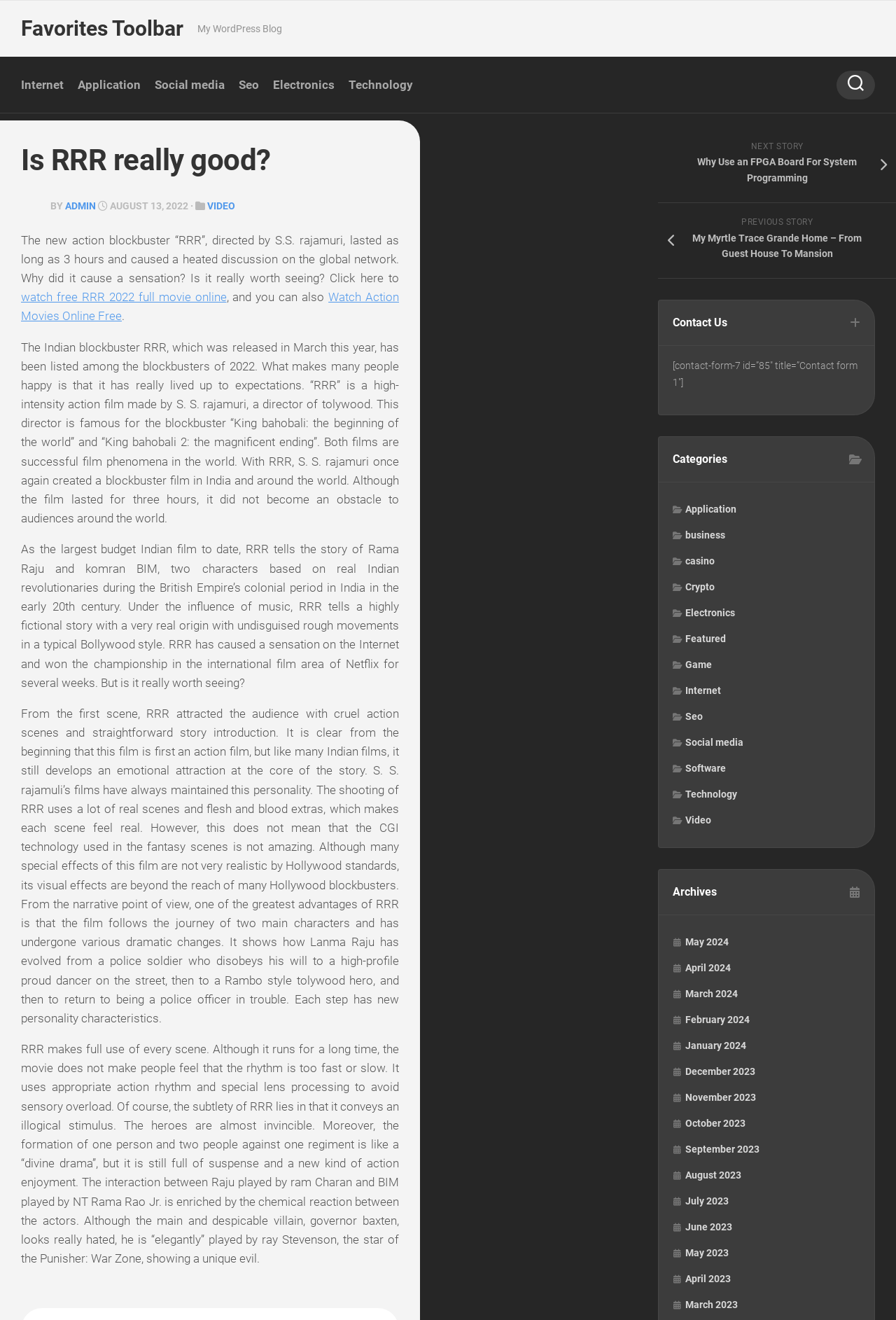Provide a short, one-word or phrase answer to the question below:
How many links are there in the 'Archives' section?

12